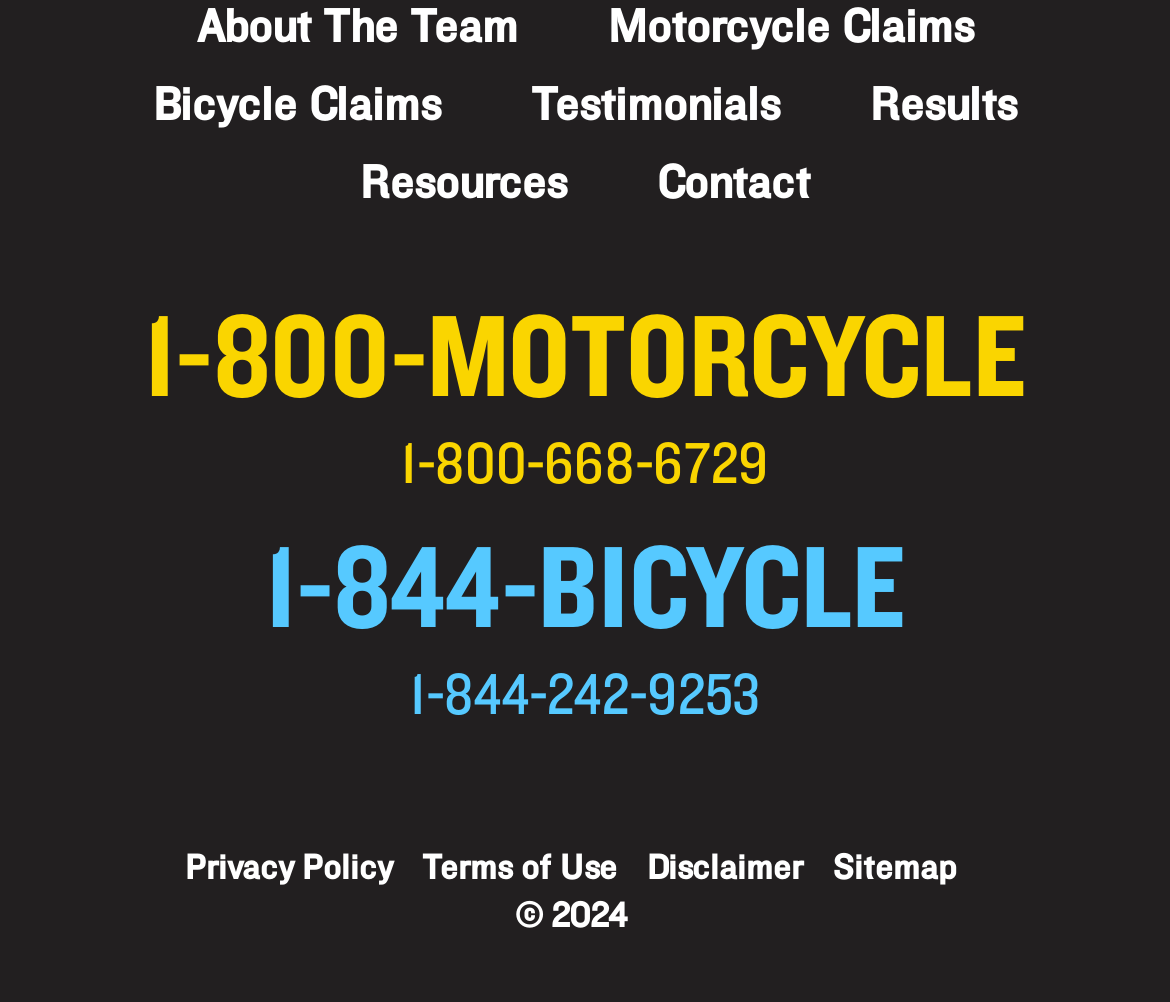Please mark the bounding box coordinates of the area that should be clicked to carry out the instruction: "Learn about the team".

[0.168, 0.002, 0.442, 0.05]